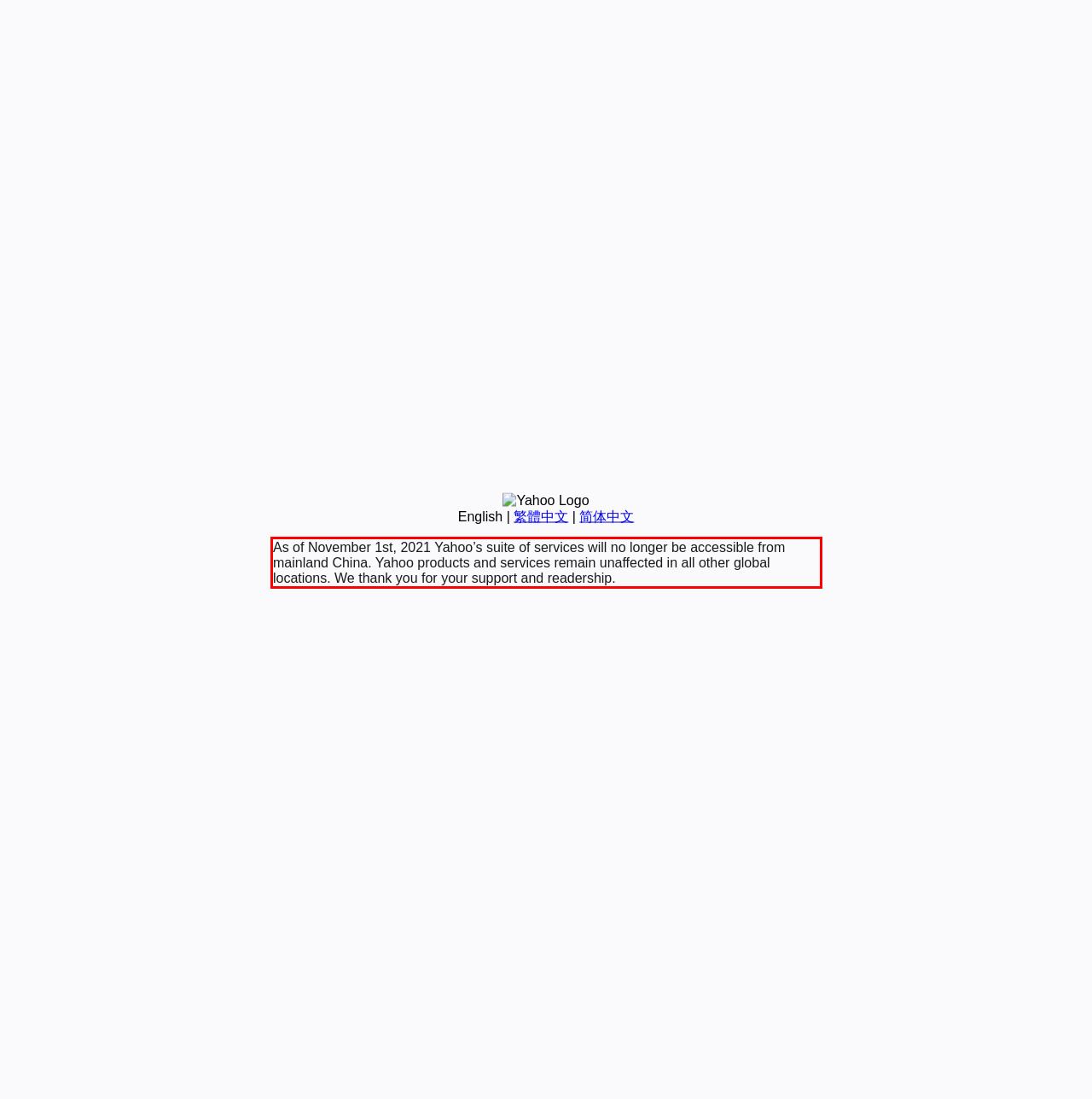Given the screenshot of a webpage, identify the red rectangle bounding box and recognize the text content inside it, generating the extracted text.

As of November 1st, 2021 Yahoo’s suite of services will no longer be accessible from mainland China. Yahoo products and services remain unaffected in all other global locations. We thank you for your support and readership.